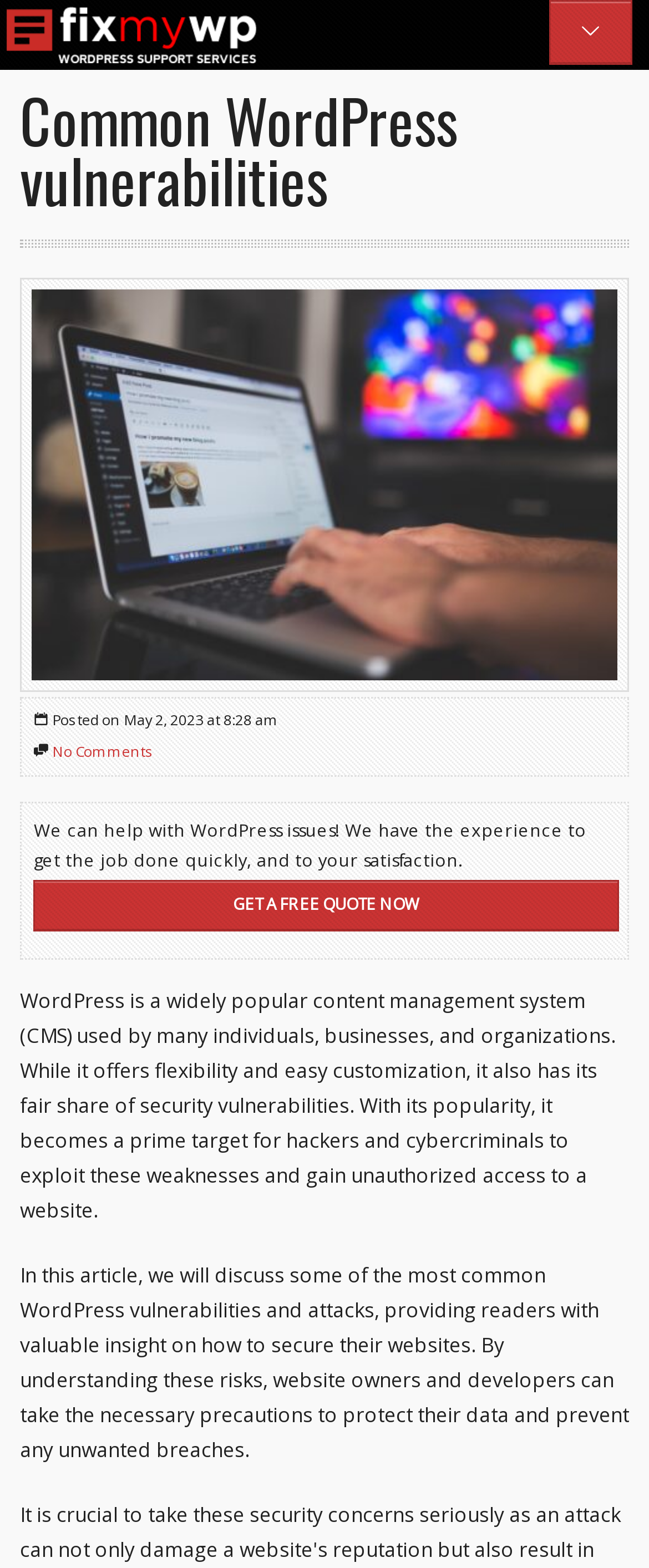What is the date of the article?
Please respond to the question with a detailed and well-explained answer.

The date of the article can be found in the static text 'Posted on May 2, 2023 at 8:28 am', which indicates when the article was published.